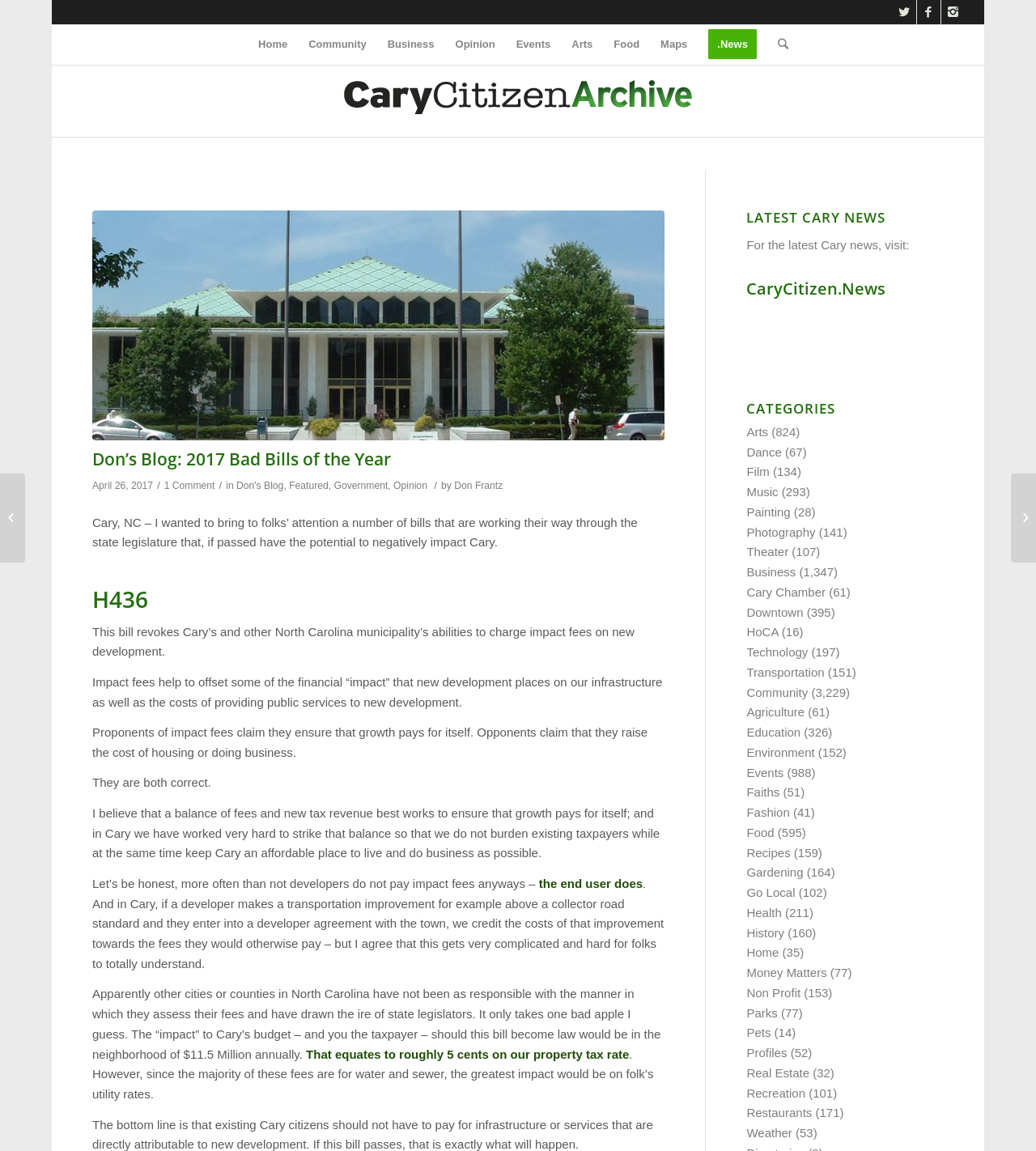What is the topic of the blog post?
Please provide a single word or phrase based on the screenshot.

Bad Bills of the Year